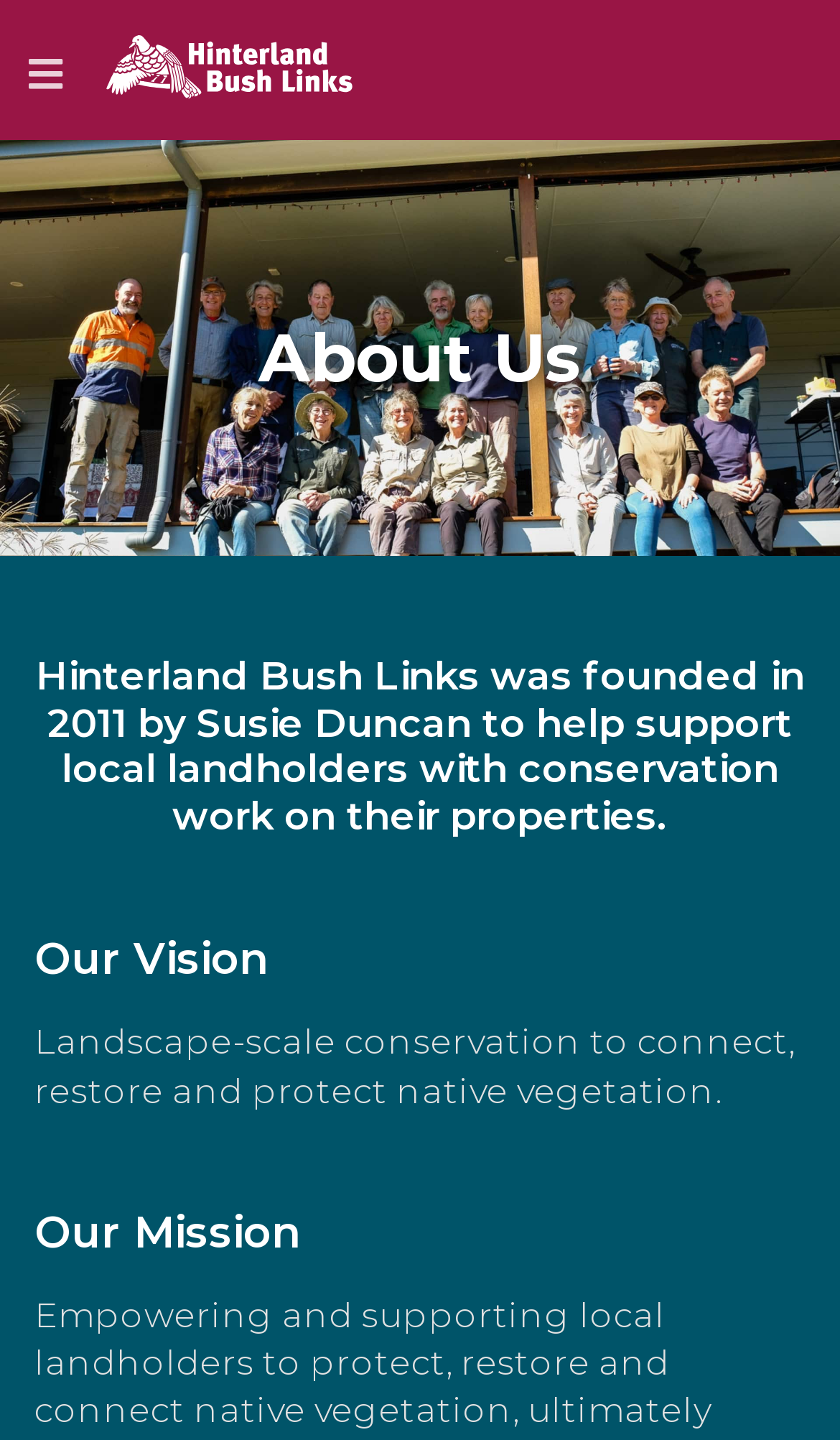Is there a button on the top left corner?
Please provide a comprehensive and detailed answer to the question.

I found the button by looking at the bounding box coordinates of the button element '' and seeing that it is located at the top left corner of the page, with coordinates [0.026, 0.037, 0.083, 0.069].